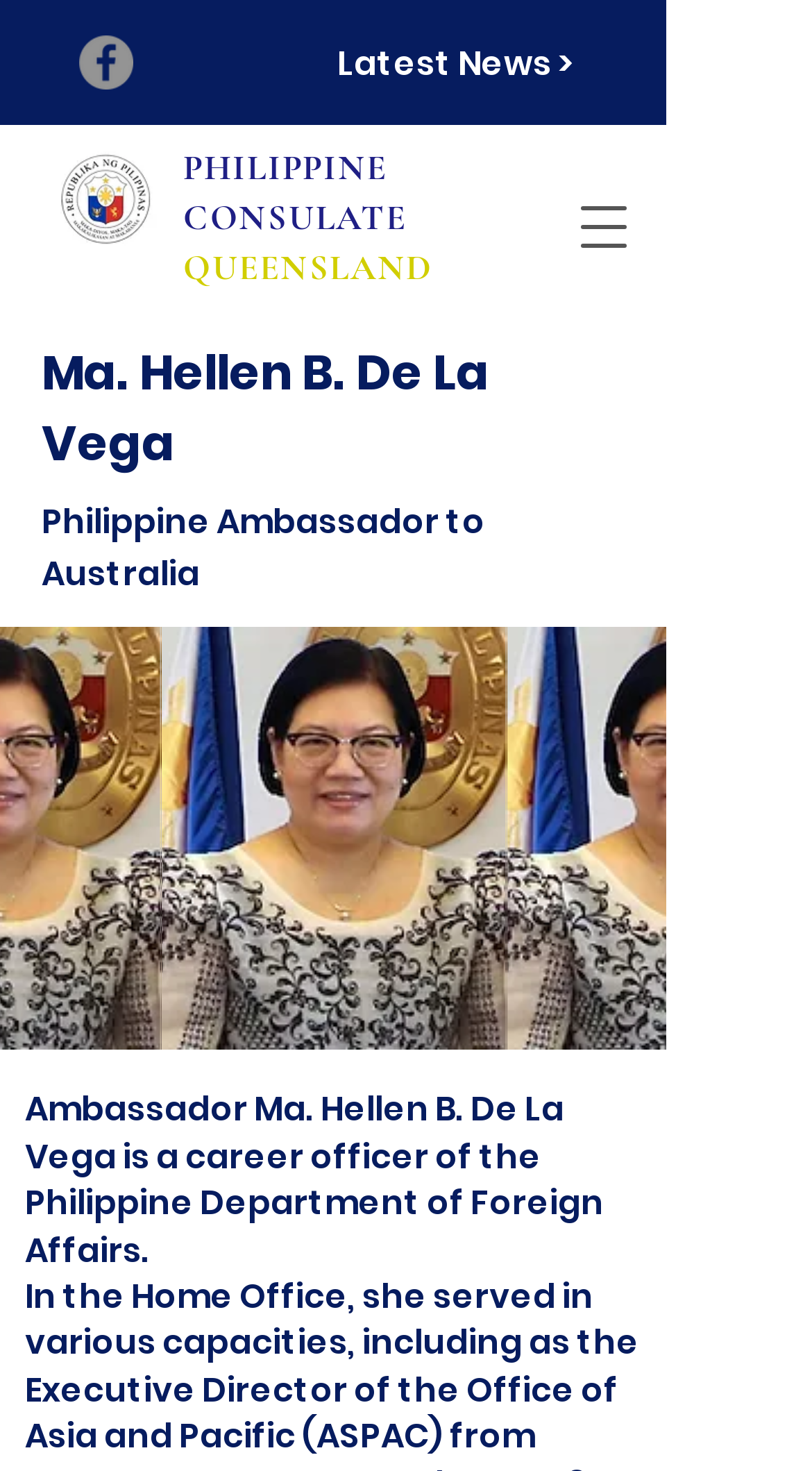What social media platform is linked on the webpage?
Please provide a single word or phrase based on the screenshot.

Facebook